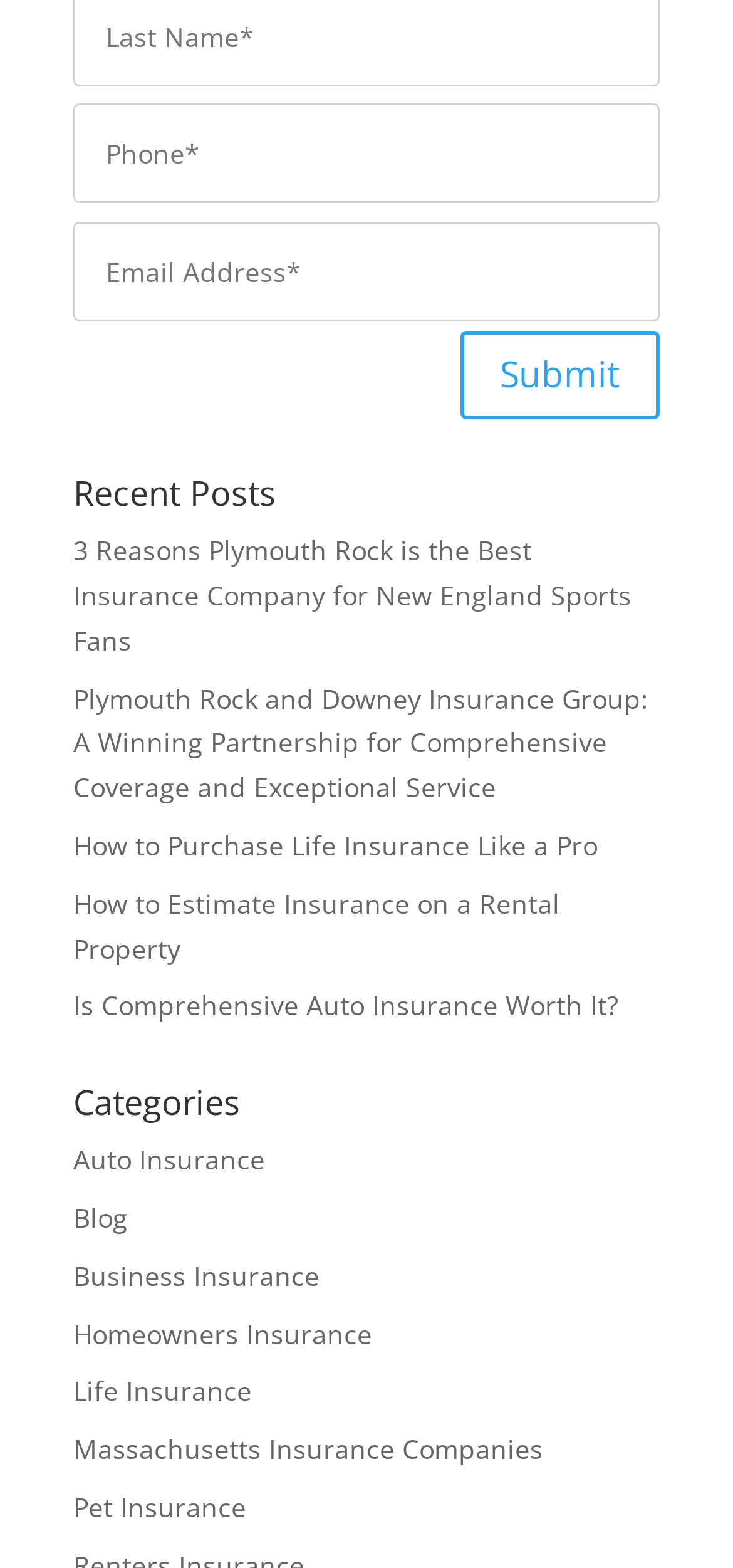Please find the bounding box coordinates of the section that needs to be clicked to achieve this instruction: "check privacy policy".

None